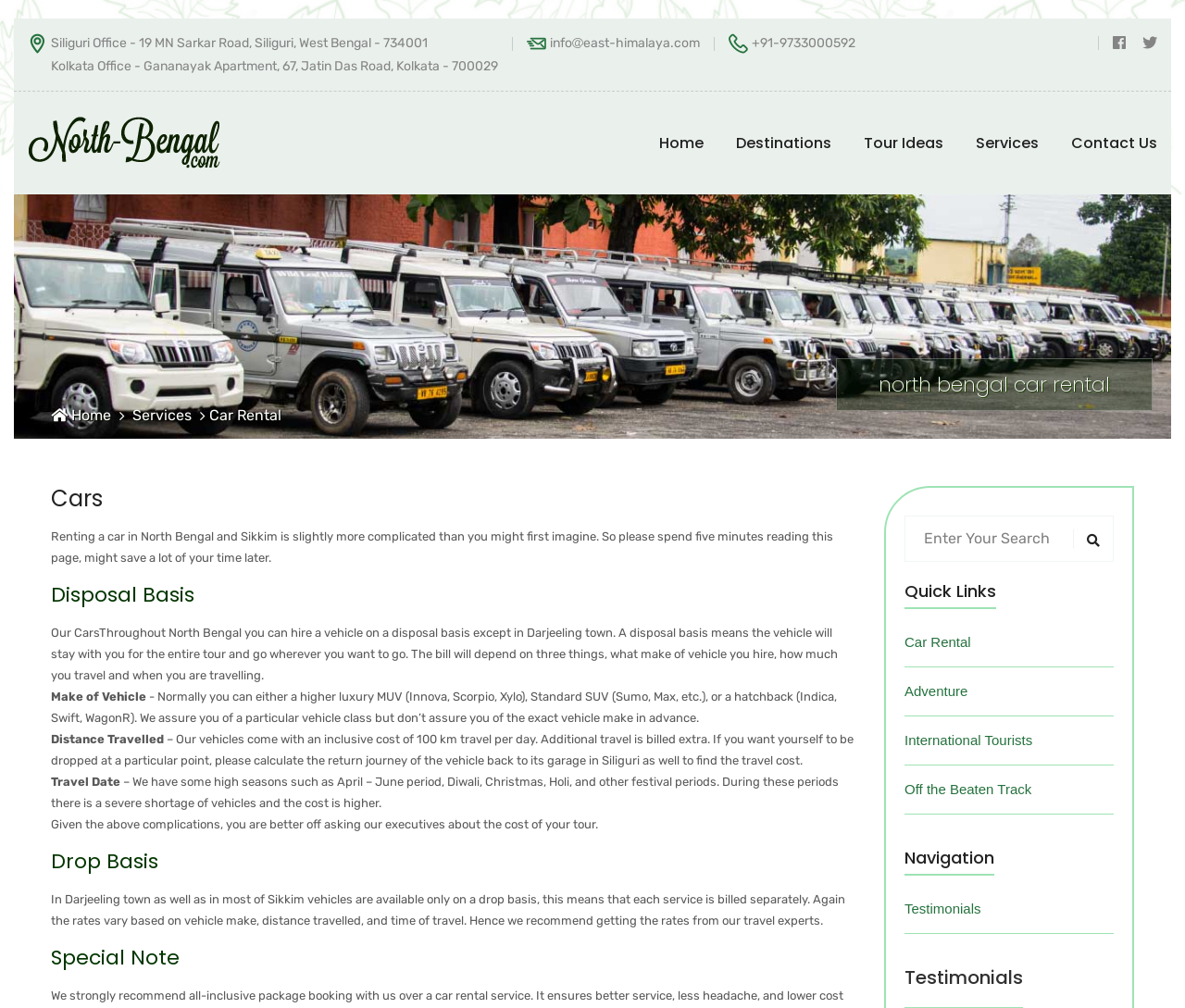Bounding box coordinates are specified in the format (top-left x, top-left y, bottom-right x, bottom-right y). All values are floating point numbers bounded between 0 and 1. Please provide the bounding box coordinate of the region this sentence describes: Tote Bags

None